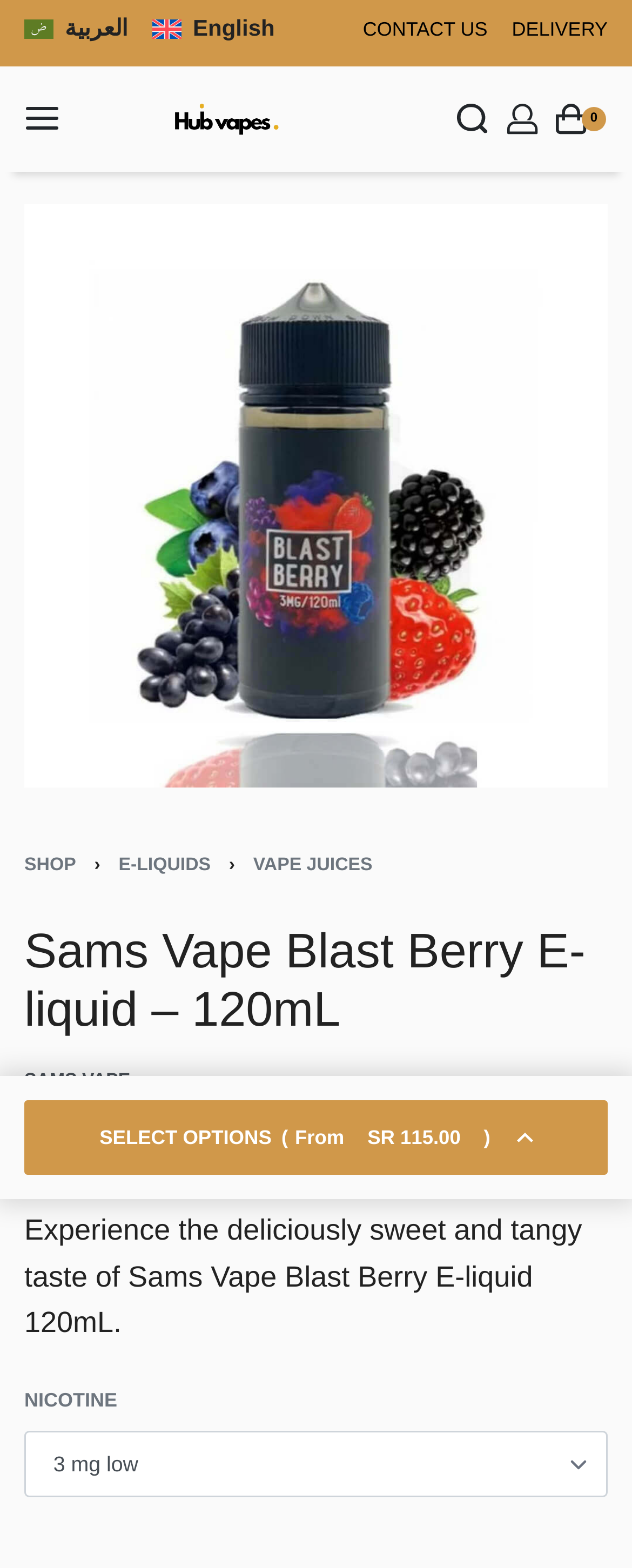What is the price of Sams Vape Blast Berry E-liquid?
Use the screenshot to answer the question with a single word or phrase.

SR 115.00